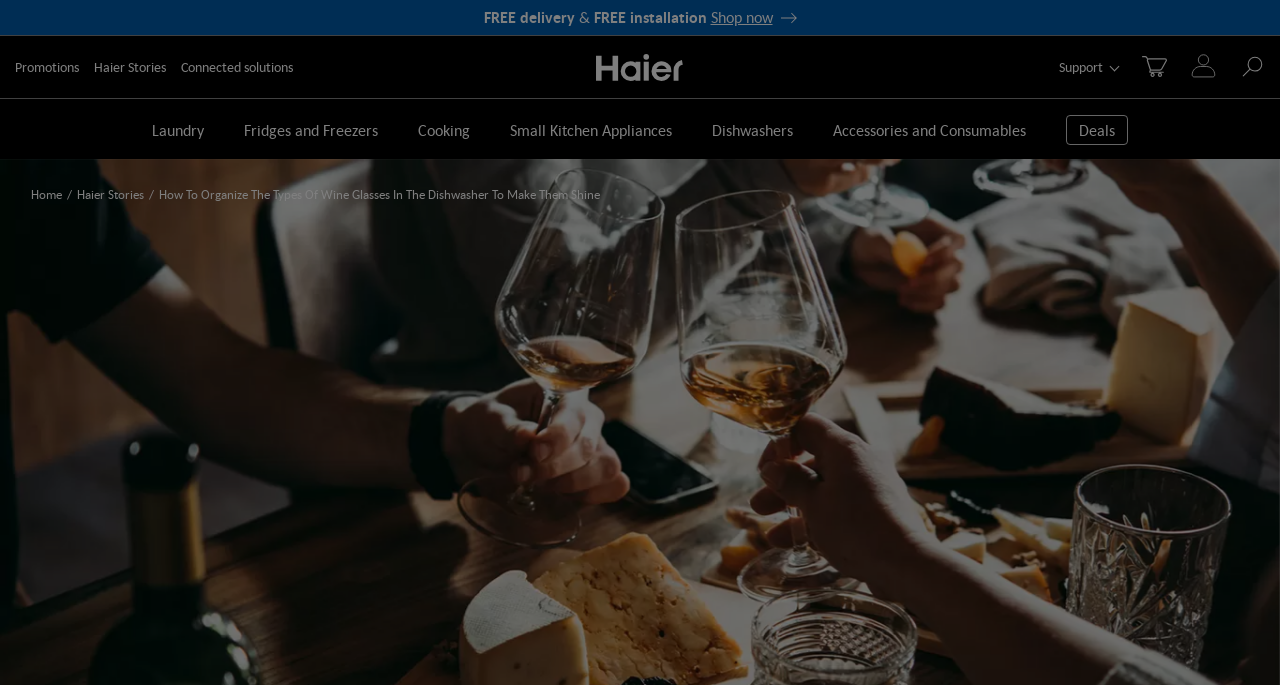What is the purpose of the buttons on the top-right corner?
Based on the visual details in the image, please answer the question thoroughly.

I analyzed the buttons on the top-right corner of the webpage and found that they include a search button, a cart button, and a support button. These buttons are likely used for navigation and search purposes, allowing users to find products or access support resources.